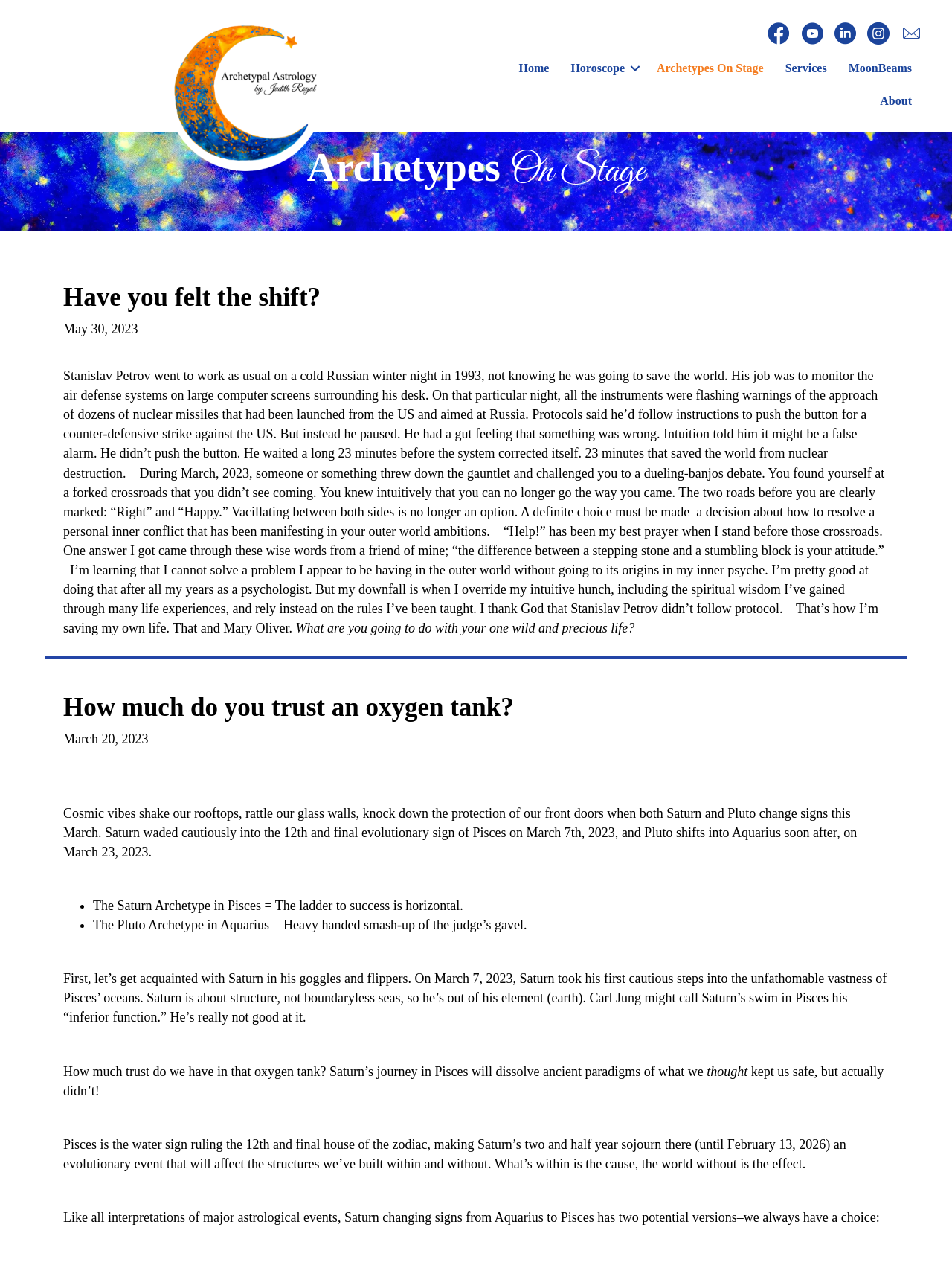Specify the bounding box coordinates of the region I need to click to perform the following instruction: "Click on the 'Remote Support' link". The coordinates must be four float numbers in the range of 0 to 1, i.e., [left, top, right, bottom].

None